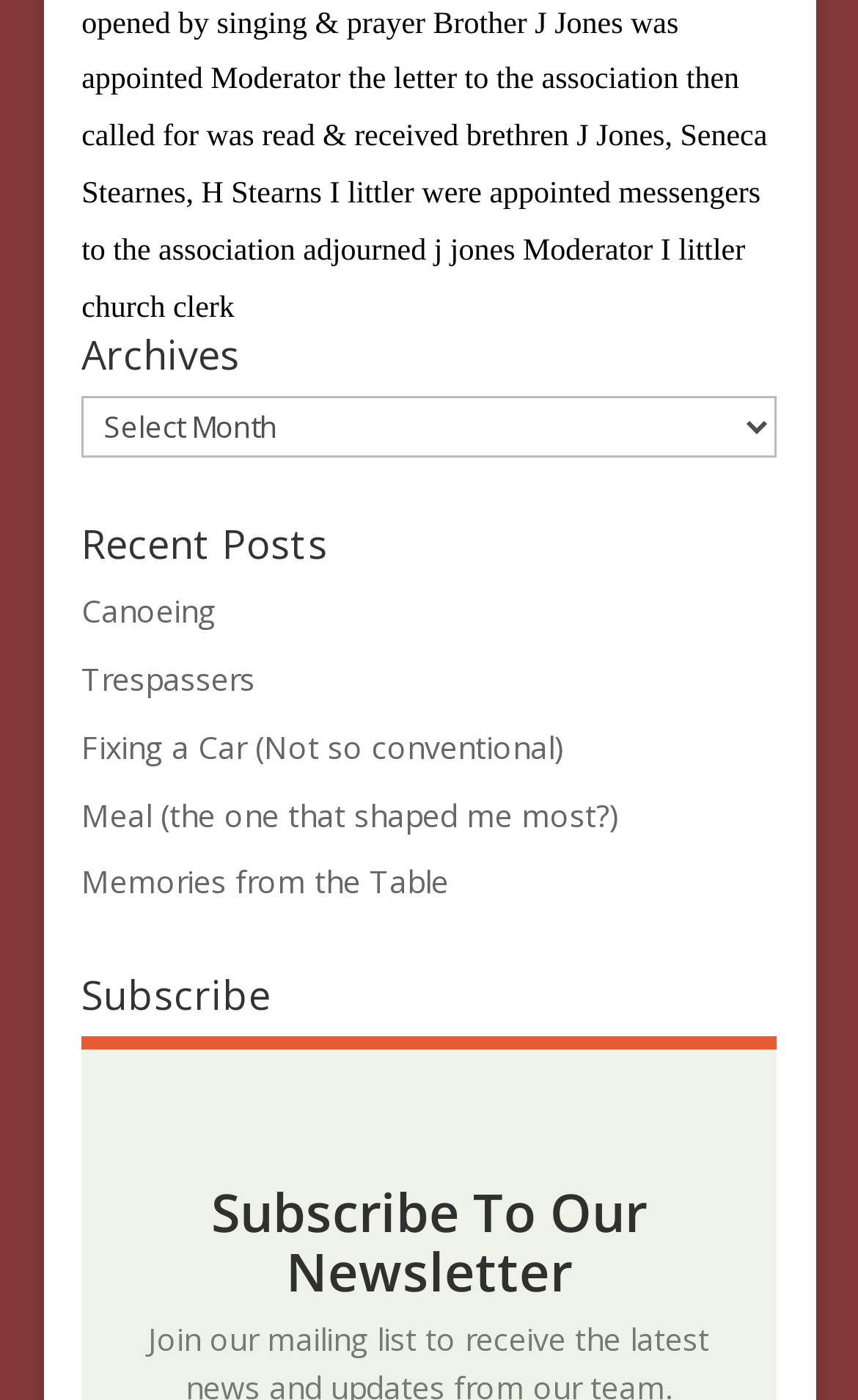Using the provided description Trespassers, find the bounding box coordinates for the UI element. Provide the coordinates in (top-left x, top-left y, bottom-right x, bottom-right y) format, ensuring all values are between 0 and 1.

[0.095, 0.47, 0.298, 0.5]